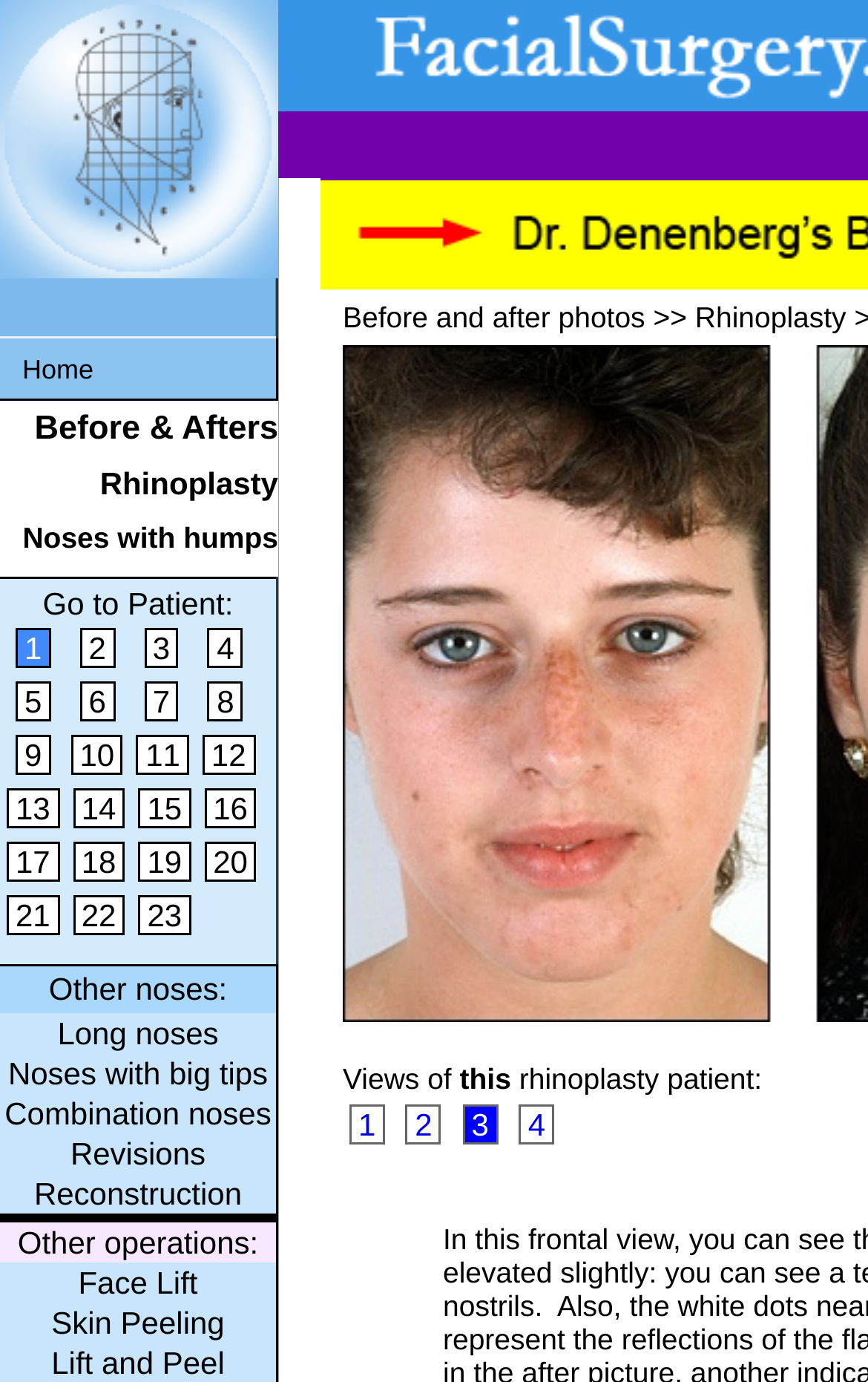Pinpoint the bounding box coordinates for the area that should be clicked to perform the following instruction: "Click on the 'Home' link".

[0.0, 0.245, 0.321, 0.288]